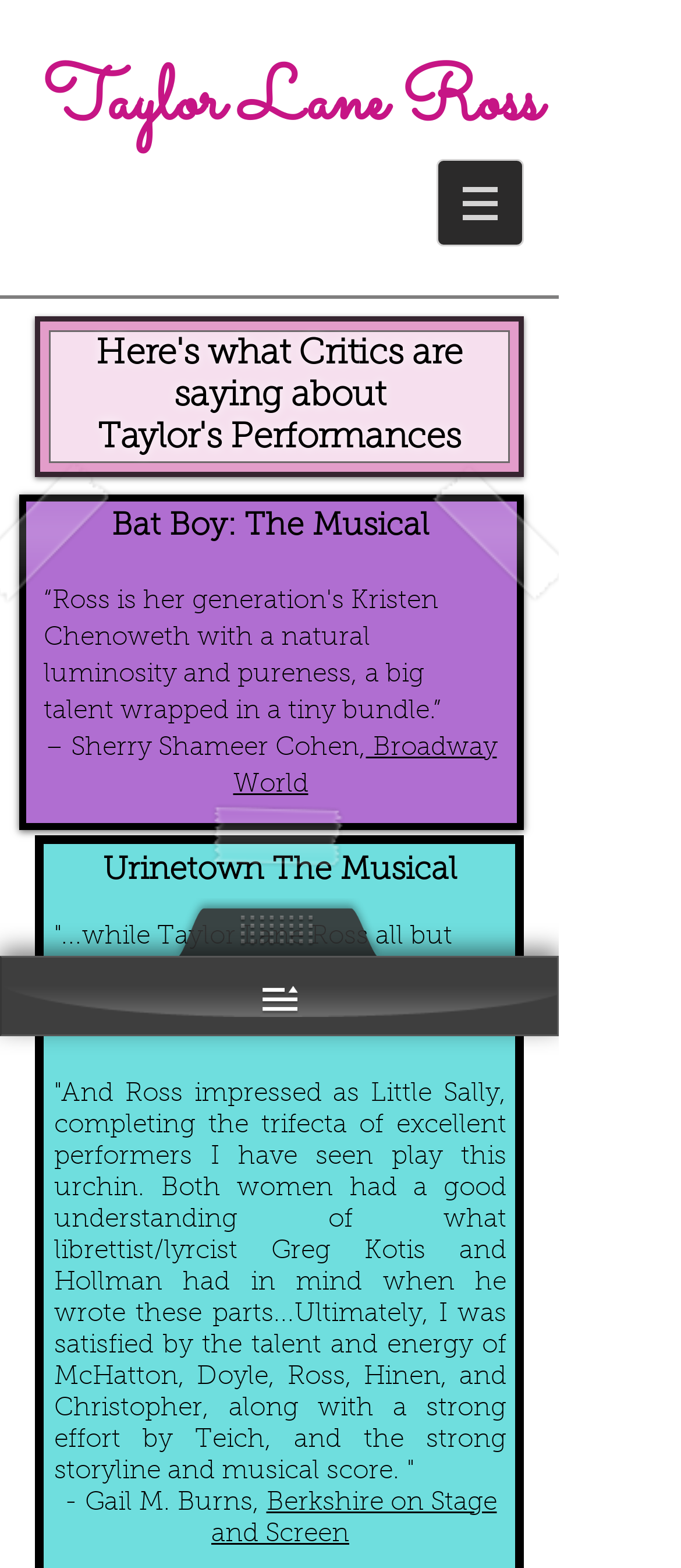Determine the bounding box of the UI element mentioned here: "Broadway World". The coordinates must be in the format [left, top, right, bottom] with values ranging from 0 to 1.

[0.342, 0.469, 0.729, 0.509]